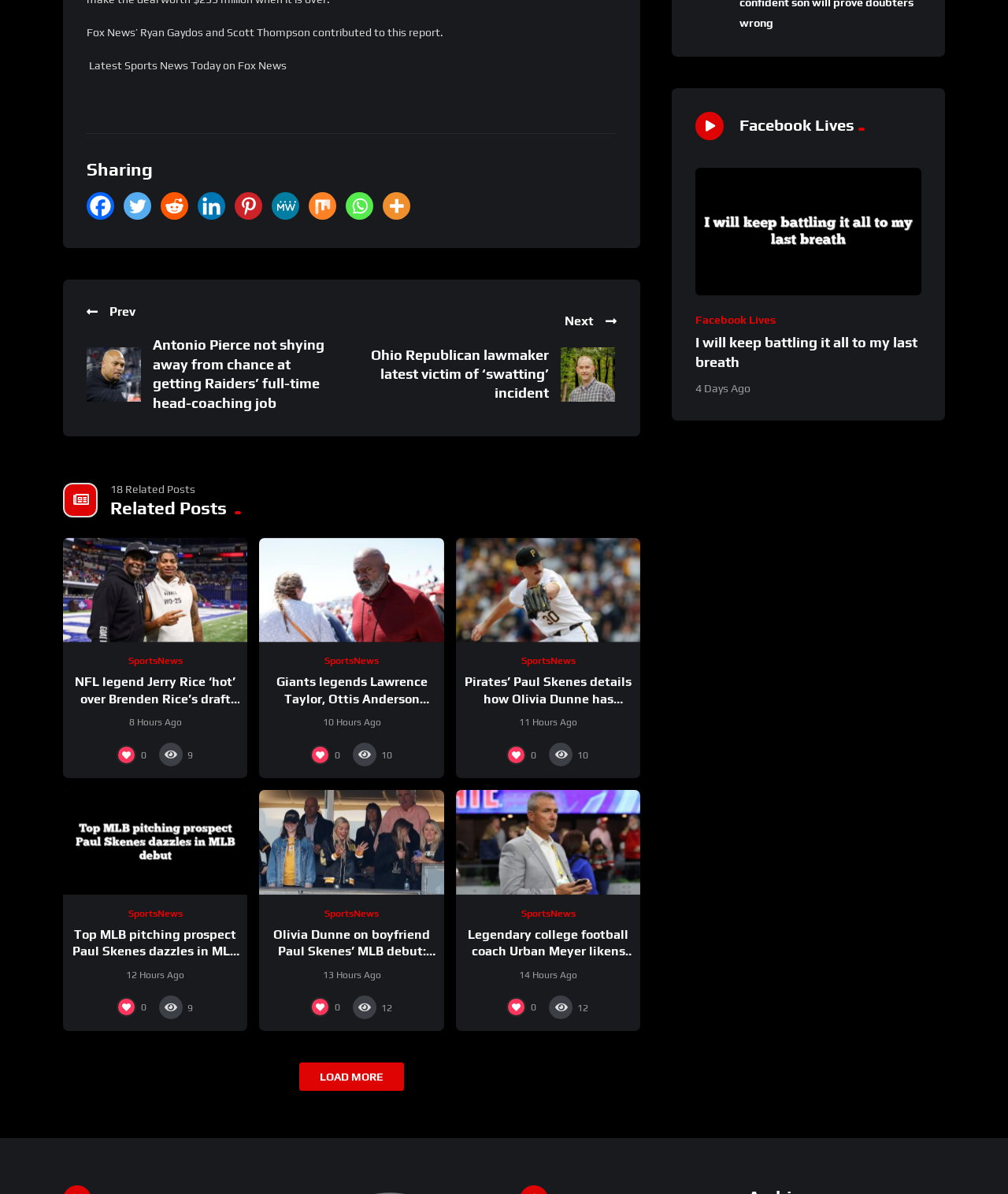What is the time of the last Facebook Live?
Provide a comprehensive and detailed answer to the question.

I found the time of the last Facebook Live by looking at the time element with the text '4 Days Ago' in the Facebook Live section.